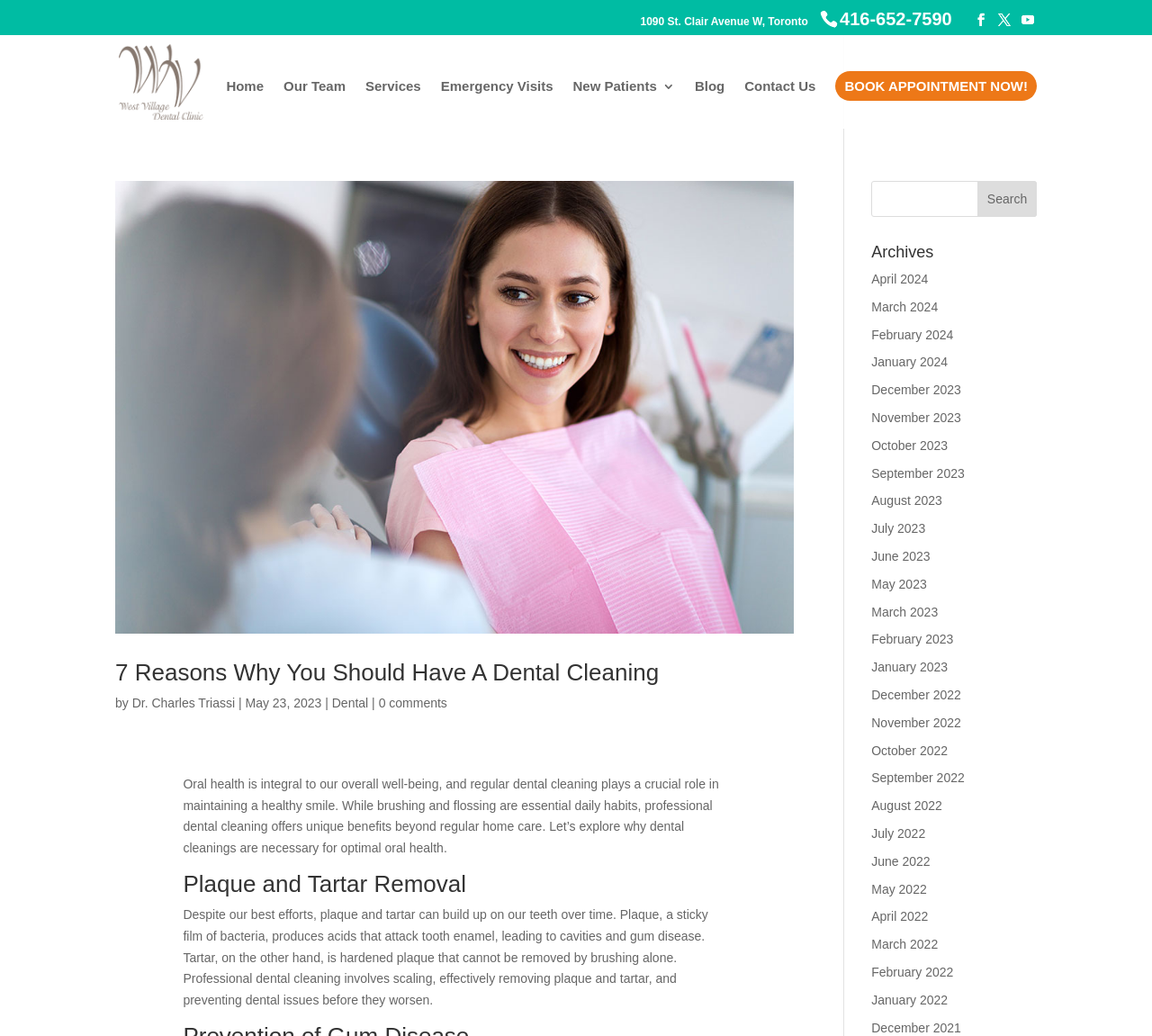Use a single word or phrase to respond to the question:
What is the address of the dental clinic?

1090 St. Clair Avenue W, Toronto